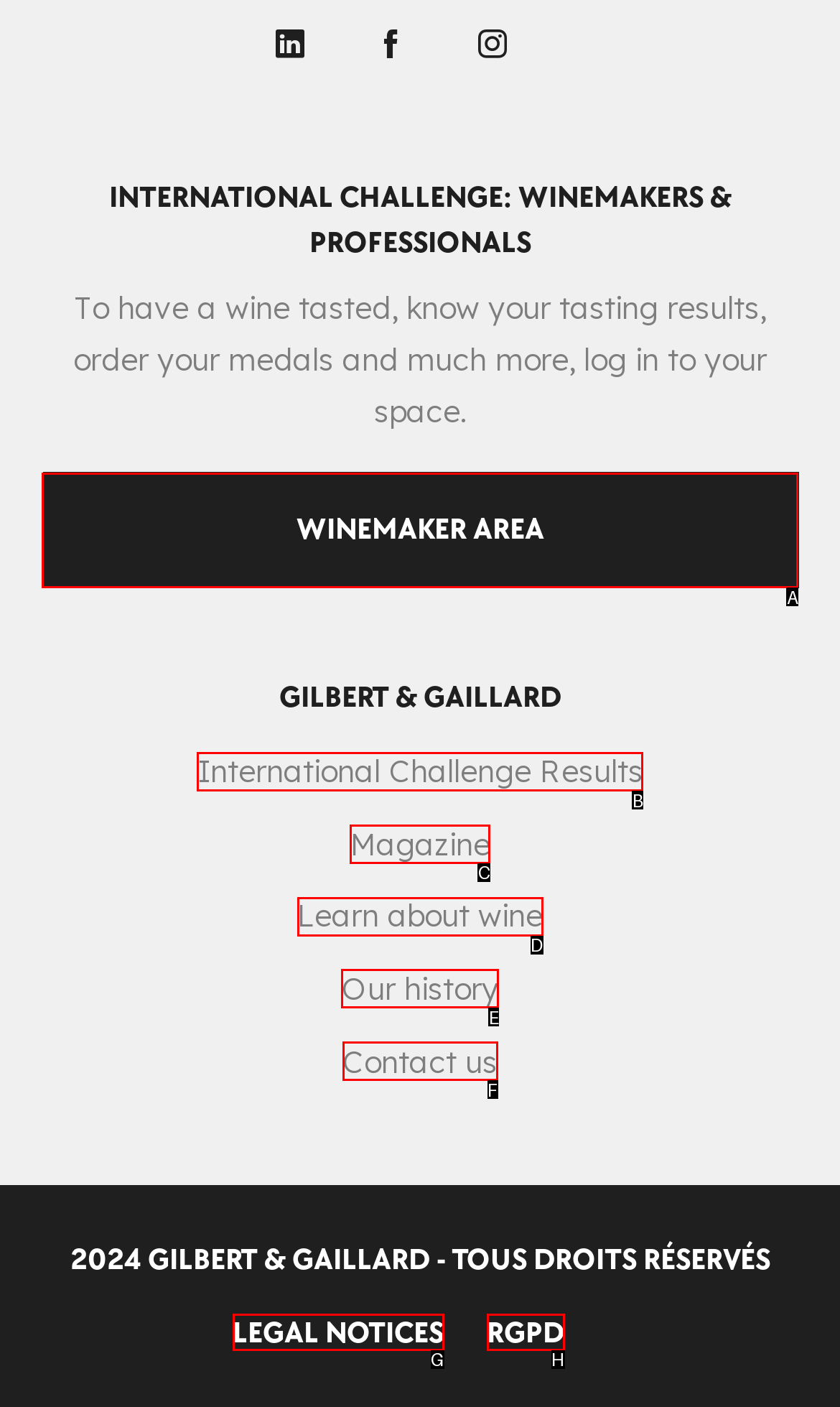Determine which HTML element to click to execute the following task: Go to winemaker area Answer with the letter of the selected option.

A